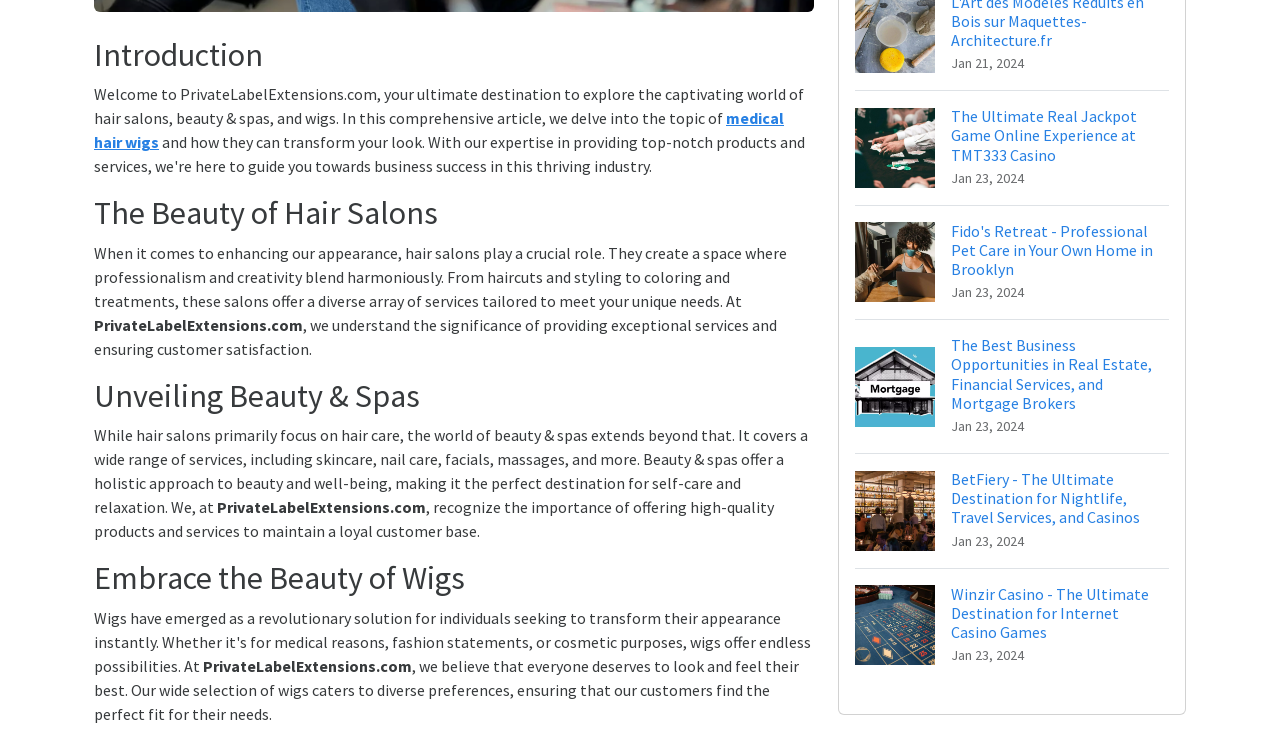Bounding box coordinates must be specified in the format (top-left x, top-left y, bottom-right x, bottom-right y). All values should be floating point numbers between 0 and 1. What are the bounding box coordinates of the UI element described as: divineandrogynecoach@gmail.com

None